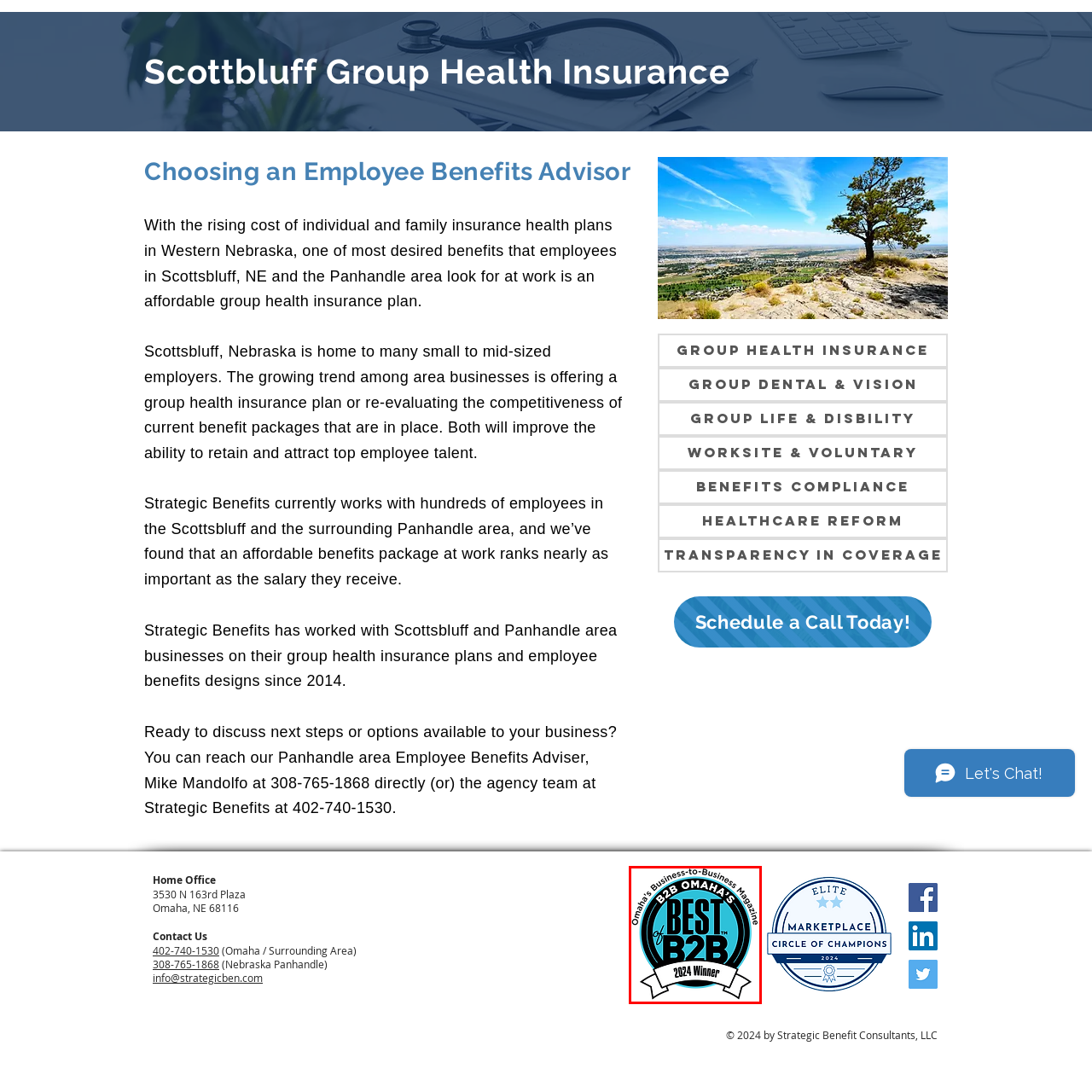Please review the portion of the image contained within the red boundary and provide a detailed answer to the subsequent question, referencing the image: What does the award honor?

The caption explains that the award honors businesses that have excelled in delivering outstanding services and products in the B2B sector, which underscores the recipient's commitment to quality and innovation in the industry.